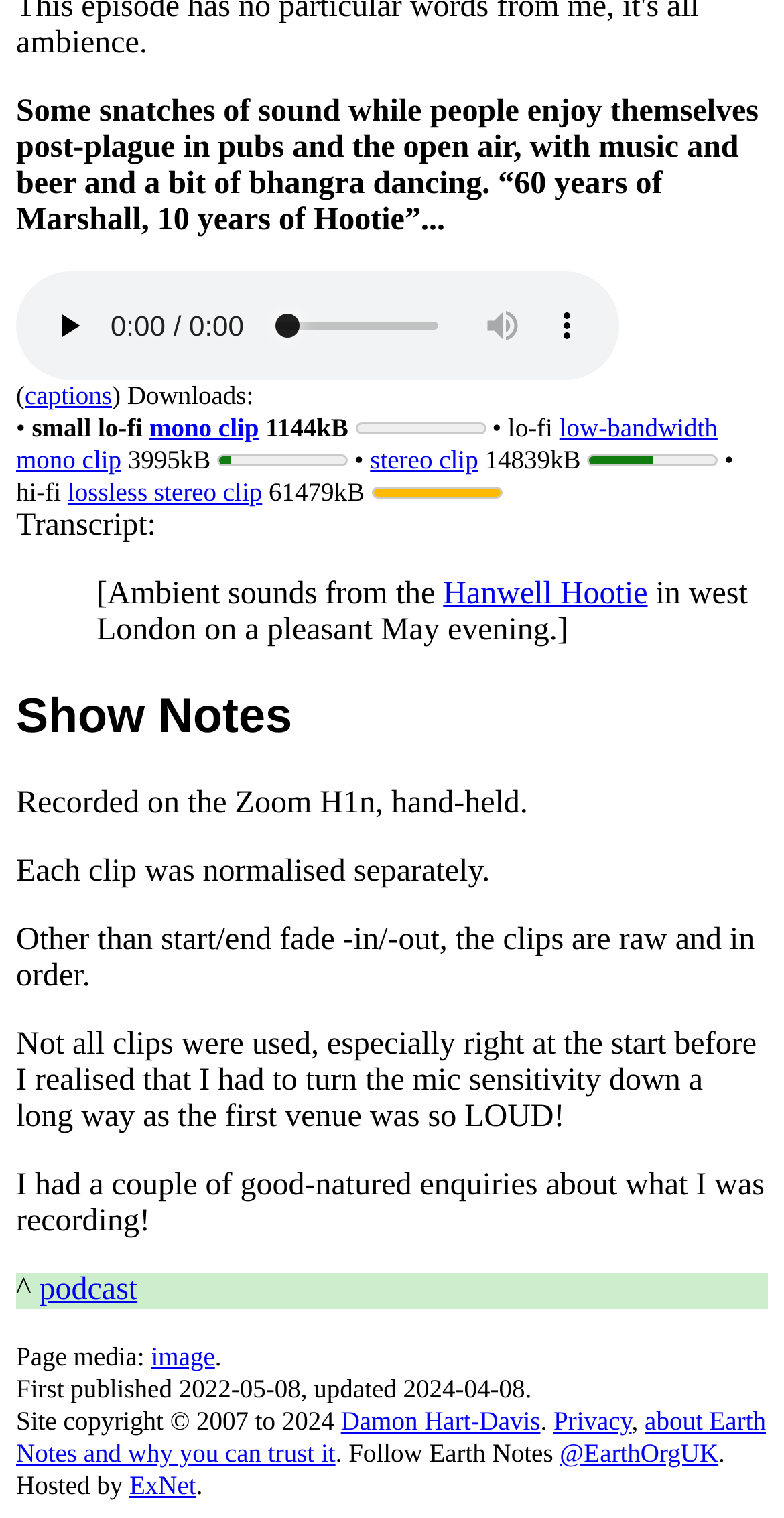Using the provided description: "low-bandwidth mono clip", find the bounding box coordinates of the corresponding UI element. The output should be four float numbers between 0 and 1, in the format [left, top, right, bottom].

[0.021, 0.272, 0.915, 0.313]